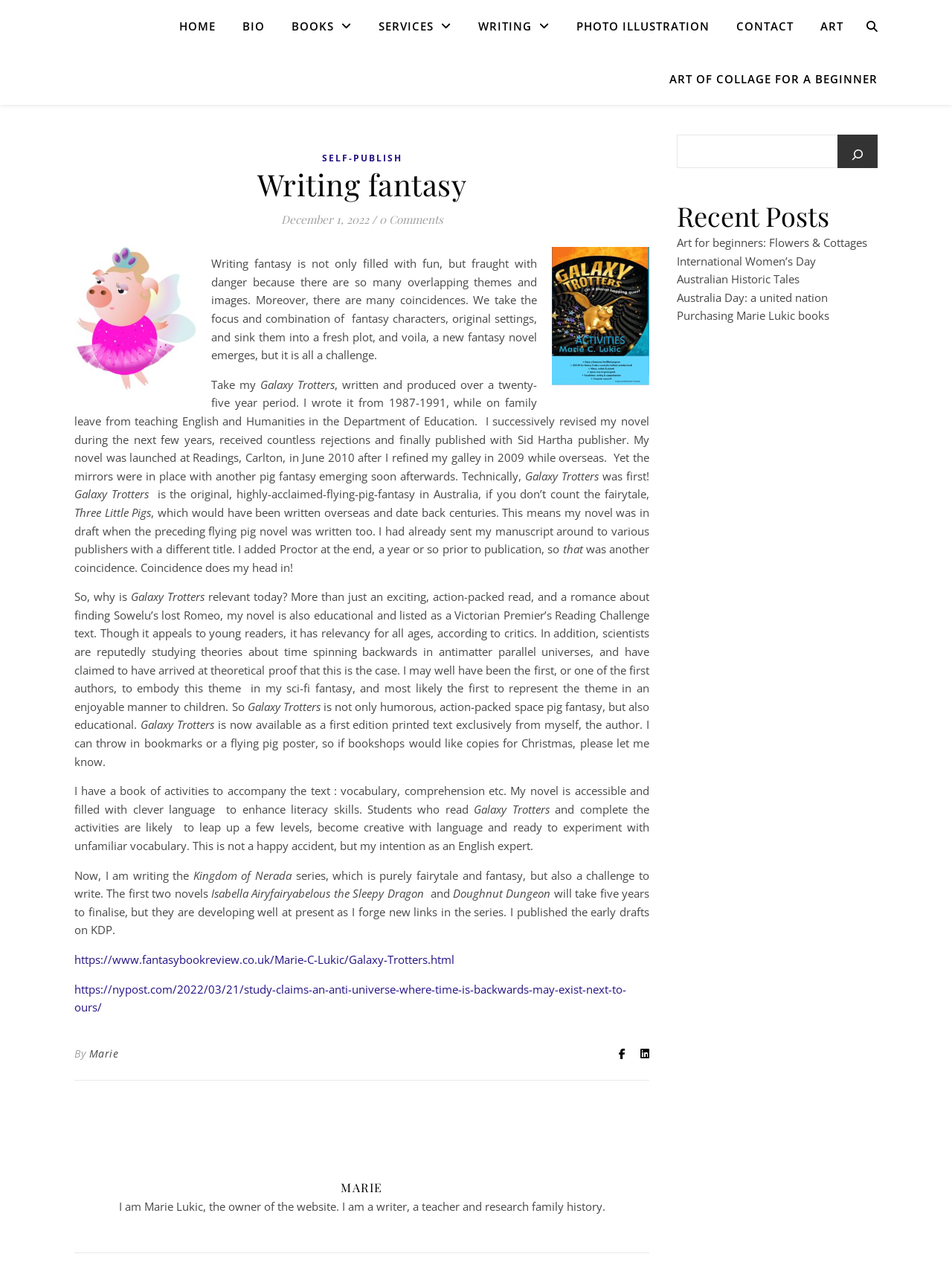Summarize the webpage with a detailed and informative caption.

This webpage is about Marie Lukic, a writer and teacher, and her work in fantasy writing. At the top of the page, there is a navigation menu with links to different sections of the website, including "HOME", "BIO", "BOOKS", "SERVICES", "WRITING", "PHOTO ILLUSTRATION", "CONTACT", and "ART". 

Below the navigation menu, there is a main article section that takes up most of the page. The article is about Marie Lukic's experience in writing fantasy novels, particularly her book "Galaxy Trotters". The text describes the challenges of writing fantasy and how Marie Lukic's book is not only an exciting read but also educational. There are also mentions of her other writing projects, including the "Kingdom of Nerada" series.

On the right side of the page, there is a complementary section that contains a search bar and a list of recent posts, including links to articles about art, International Women's Day, Australian historic tales, and more.

At the bottom of the page, there is a footer section with links to Marie Lukic's social media profiles and a copyright notice.